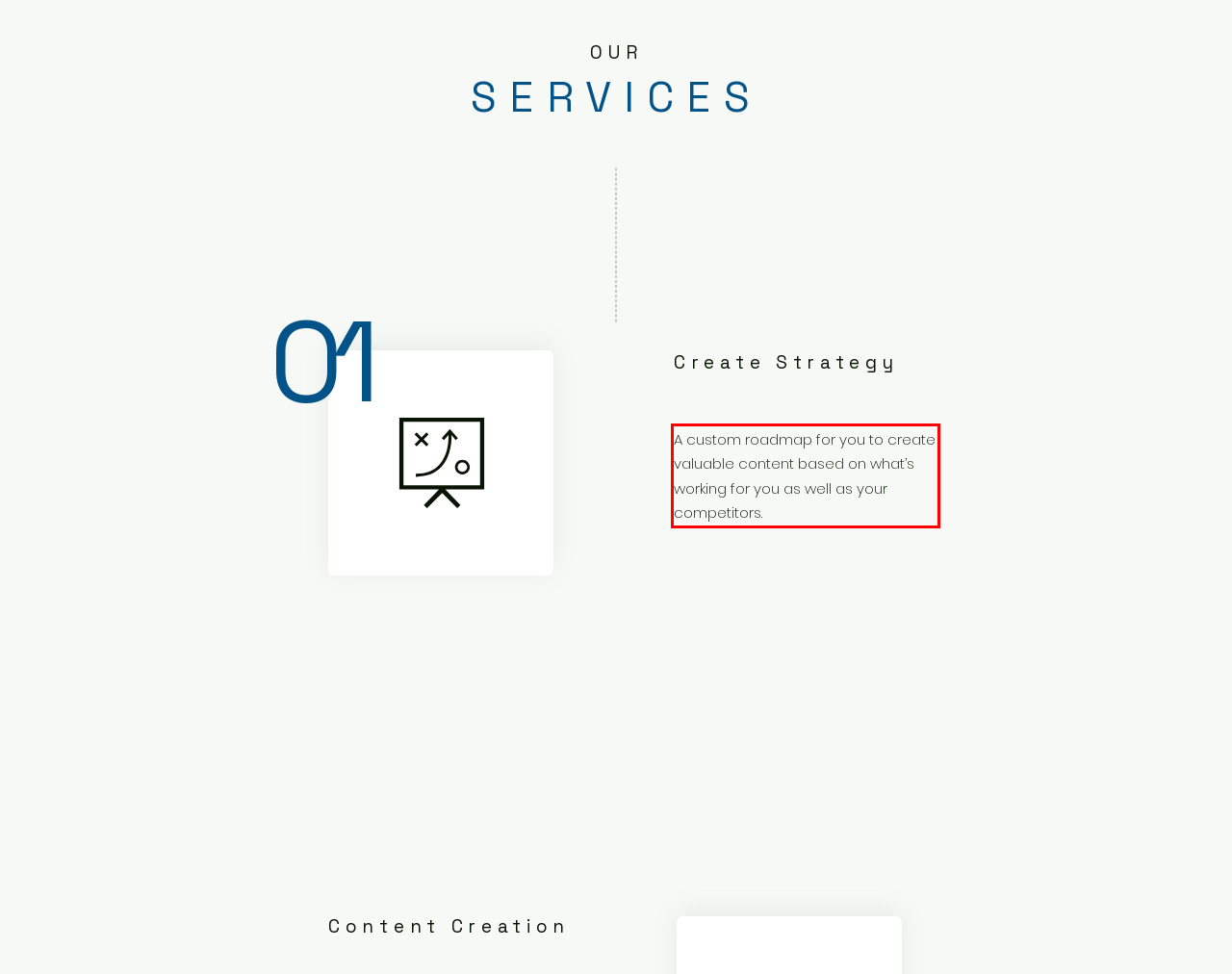Given a screenshot of a webpage, locate the red bounding box and extract the text it encloses.

A custom roadmap for you to create valuable content based on what’s working for you as well as your competitors.